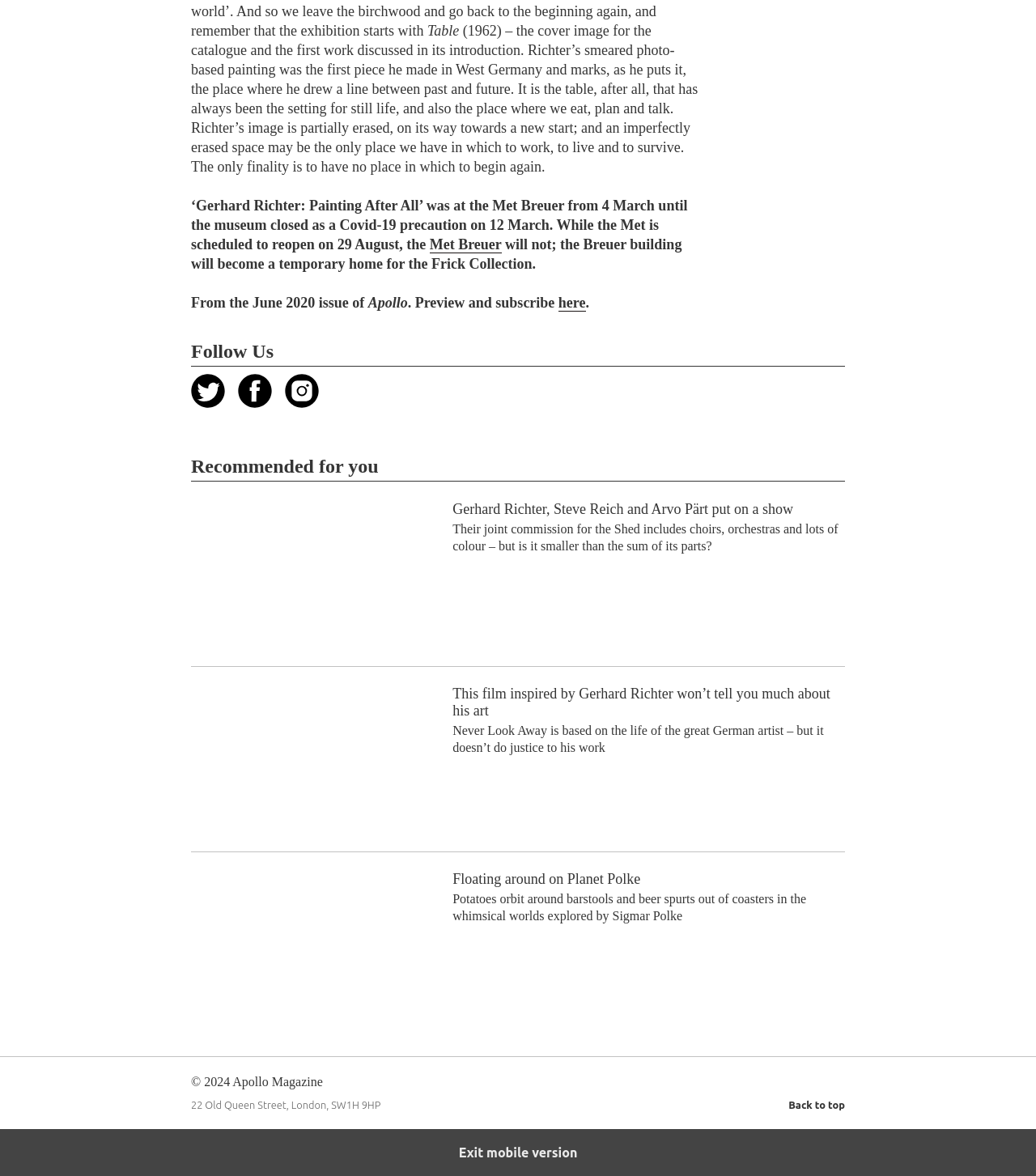Using the information from the screenshot, answer the following question thoroughly:
What is the purpose of the 'Back to top' link?

The purpose of the 'Back to top' link is to allow users to quickly navigate back to the top of the page, which is mentioned in the link element with OCR text 'Back to top'.